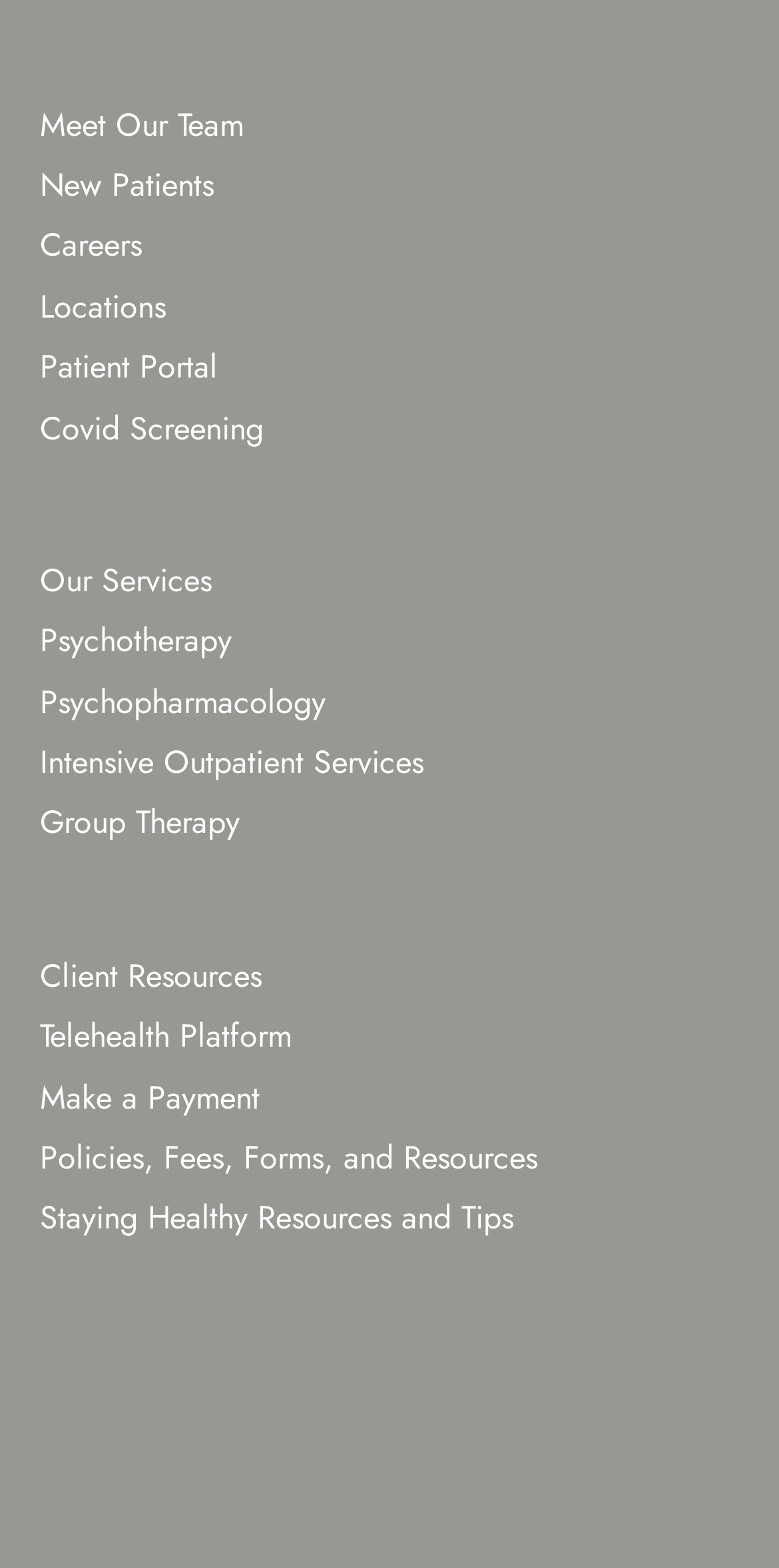What is the link above 'Our Services'?
Please provide a single word or phrase answer based on the image.

Covid Screening